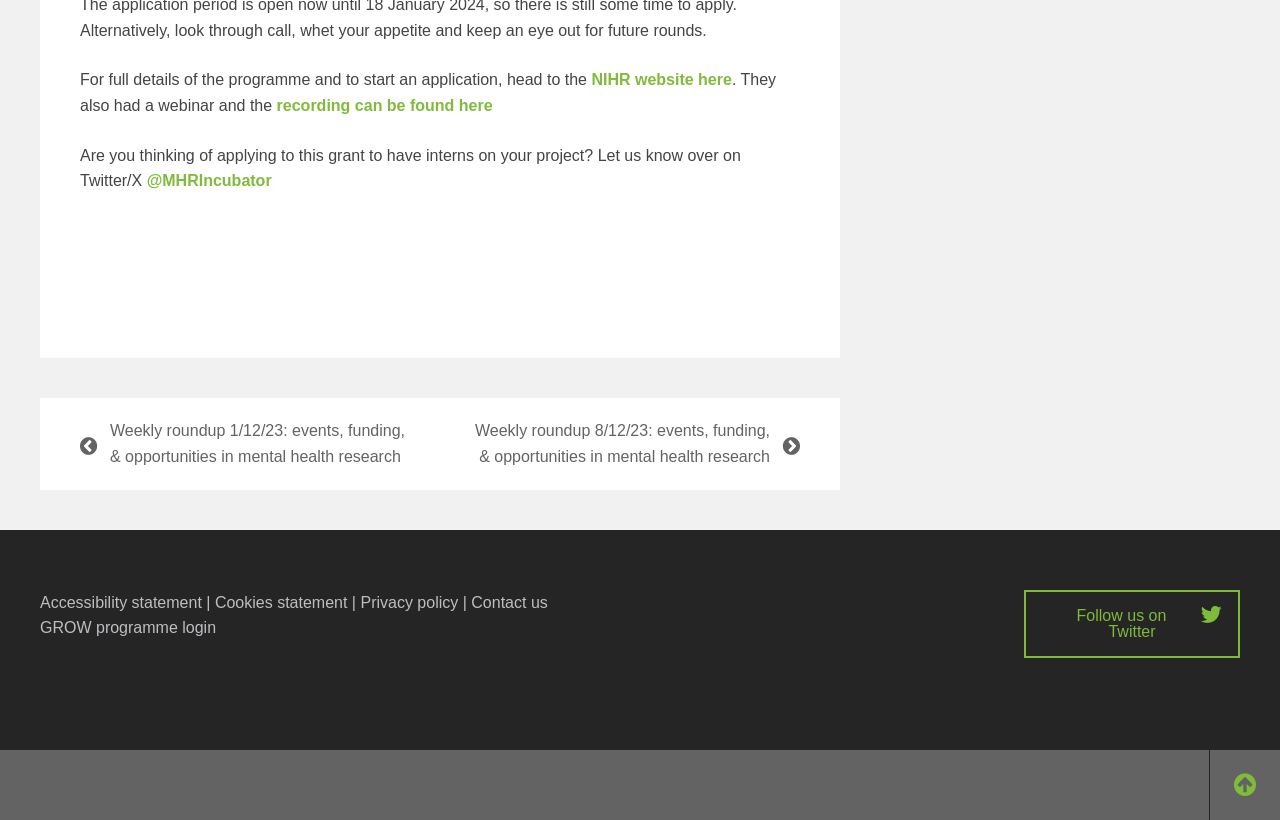Please mark the clickable region by giving the bounding box coordinates needed to complete this instruction: "Visit the NIHR website".

[0.462, 0.087, 0.572, 0.108]